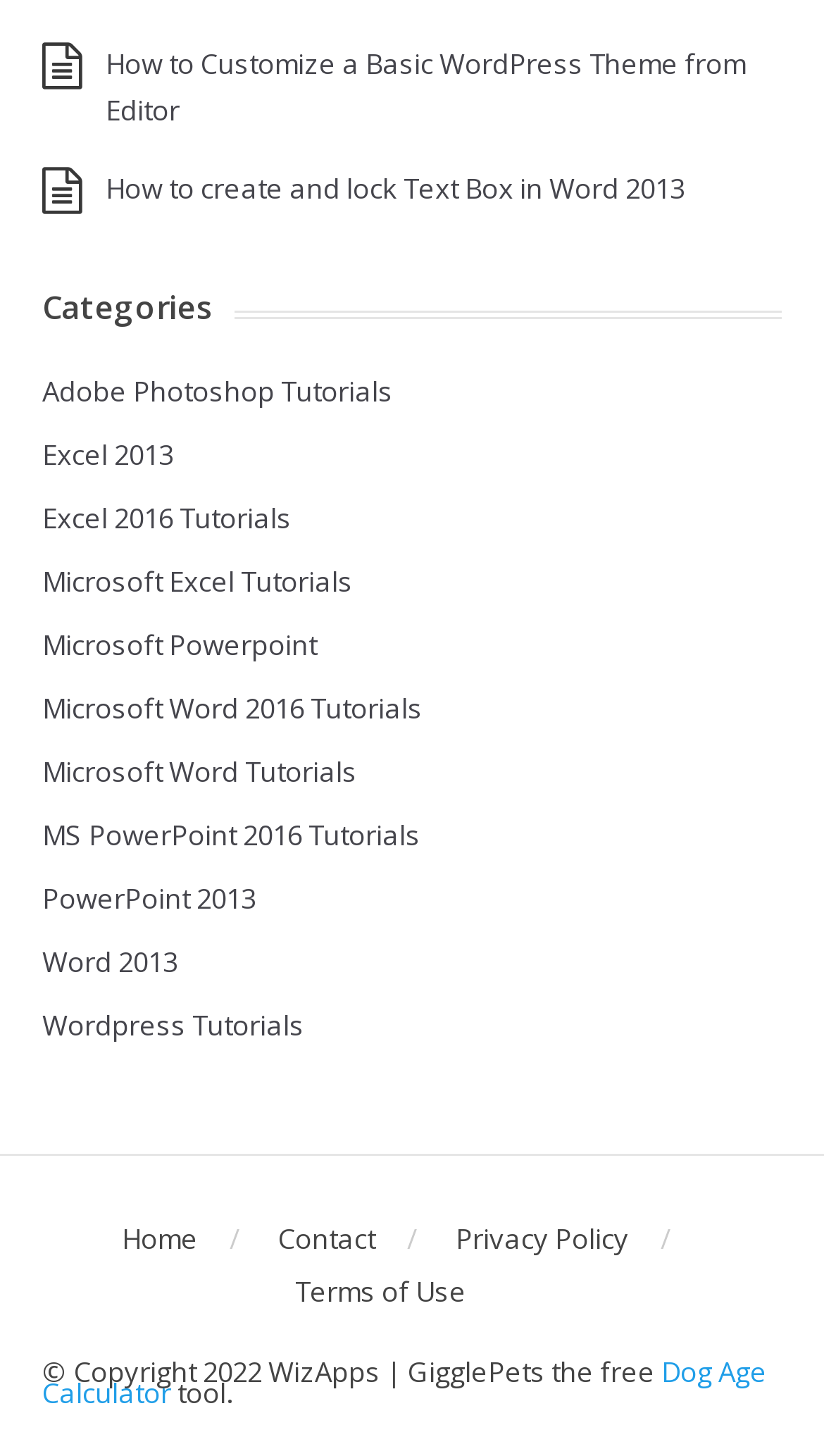Identify the bounding box coordinates of the element to click to follow this instruction: 'Click on the 'How to Customize a Basic WordPress Theme from Editor' link'. Ensure the coordinates are four float values between 0 and 1, provided as [left, top, right, bottom].

[0.128, 0.03, 0.905, 0.088]